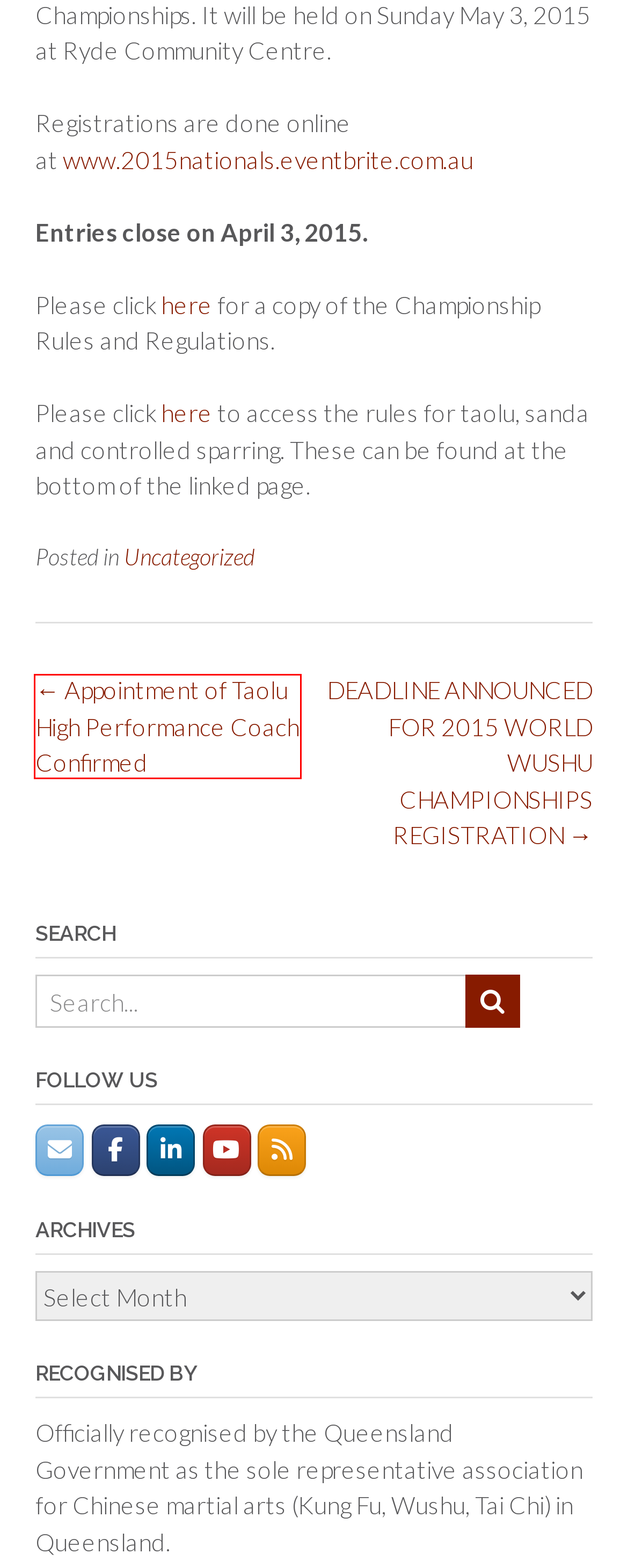You’re provided with a screenshot of a webpage that has a red bounding box around an element. Choose the best matching webpage description for the new page after clicking the element in the red box. The options are:
A. Contact - Kung Fu Wushu QLD
B. Kung Fu Wushu QLD
C. About Us - Kung Fu Wushu QLD
D. Competitions - Kung Fu Wushu QLD
E. Classes - Kung Fu Wushu QLD
F. DEADLINE ANNOUNCED FOR 2015 WORLD WUSHU CHAMPIONSHIPS REGISTRATION - Kung Fu Wushu QLD
G. Appointment of Taolu High Performance Coach Confirmed  - Kung Fu Wushu QLD
H. Uncategorized Archives - Kung Fu Wushu QLD

G